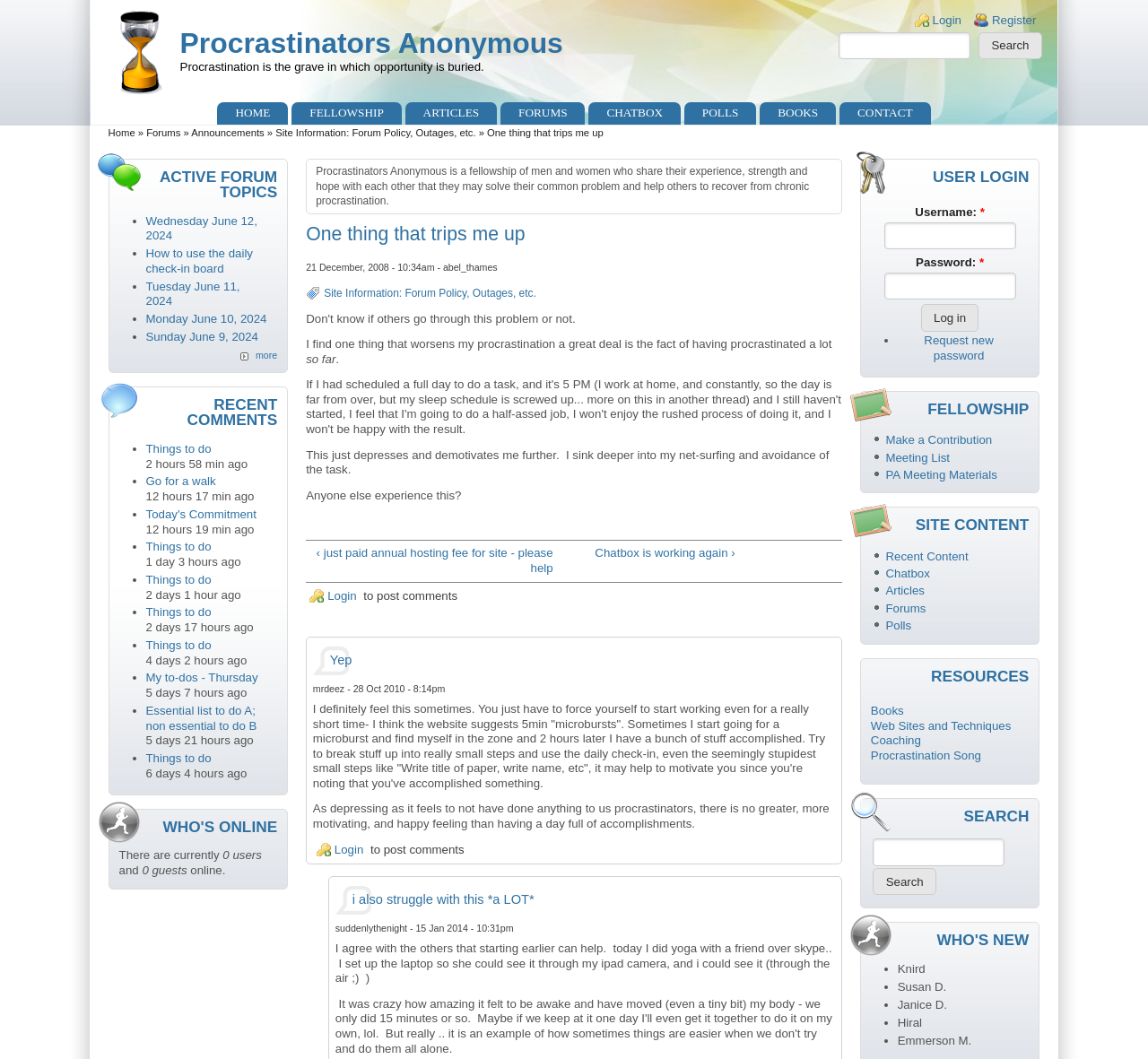Please specify the bounding box coordinates of the area that should be clicked to accomplish the following instruction: "View the active forum topics". The coordinates should consist of four float numbers between 0 and 1, i.e., [left, top, right, bottom].

[0.099, 0.155, 0.246, 0.193]